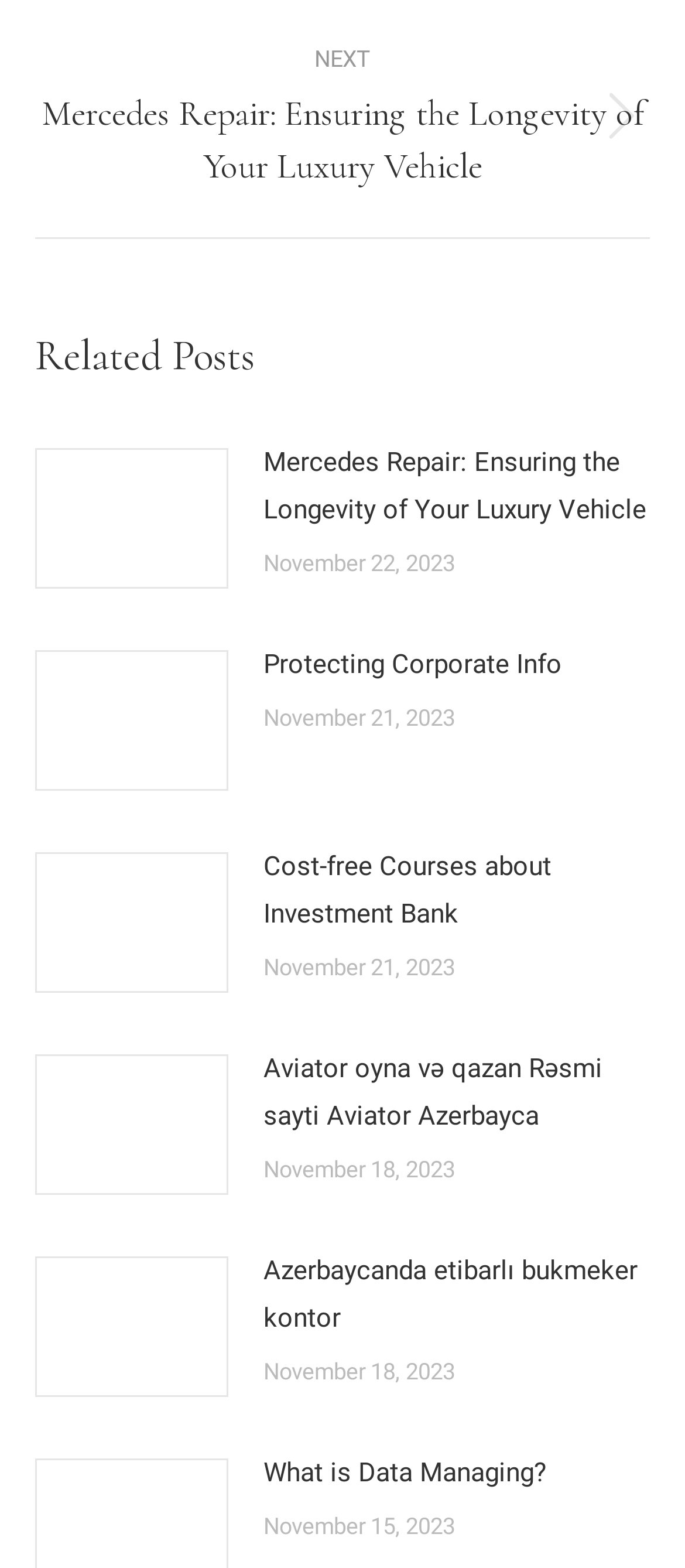What is the title of the oldest related post?
Give a comprehensive and detailed explanation for the question.

I looked at the time elements under each article element and found the oldest date, which is November 15, 2023, corresponding to the post 'What is Data Managing?'.